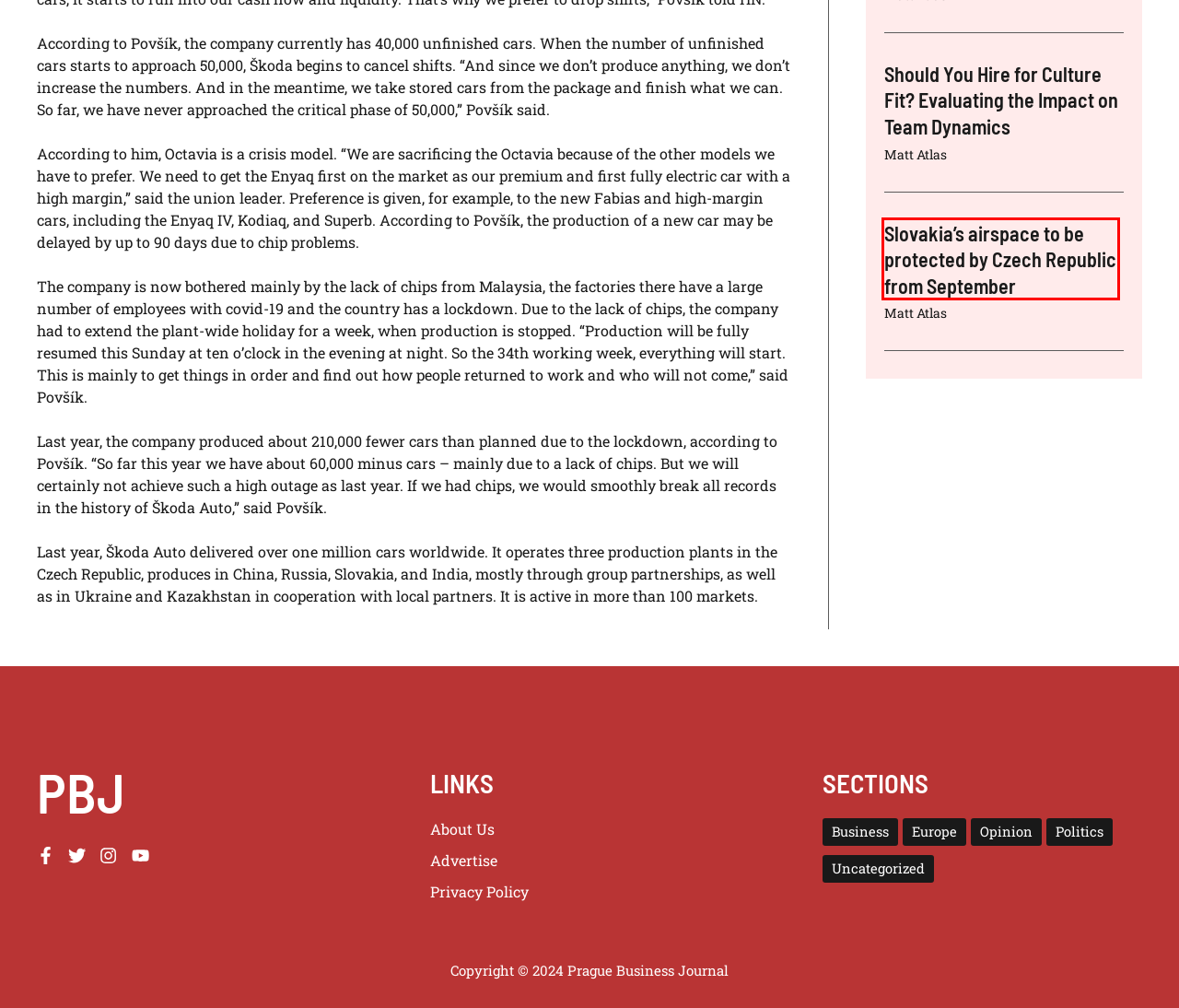Using the screenshot of a webpage with a red bounding box, pick the webpage description that most accurately represents the new webpage after the element inside the red box is clicked. Here are the candidates:
A. Uncategorized Archives - Prague Business Journal
B. About Prague Business Journal - Prague Business Journal
C. Politics Archives - Prague Business Journal
D. Slovakia’s airspace to be protected by Czech Republic from September - Prague Business Journal
E. Europe Archives - Prague Business Journal
F. Should You Hire for Culture Fit? Evaluating the Impact on Team Dynamics - Prague Business Journal
G. What is Company Culture and How to Build a Thriving Workplace Environment - Prague Business Journal
H. Opinion Archives - Prague Business Journal

D